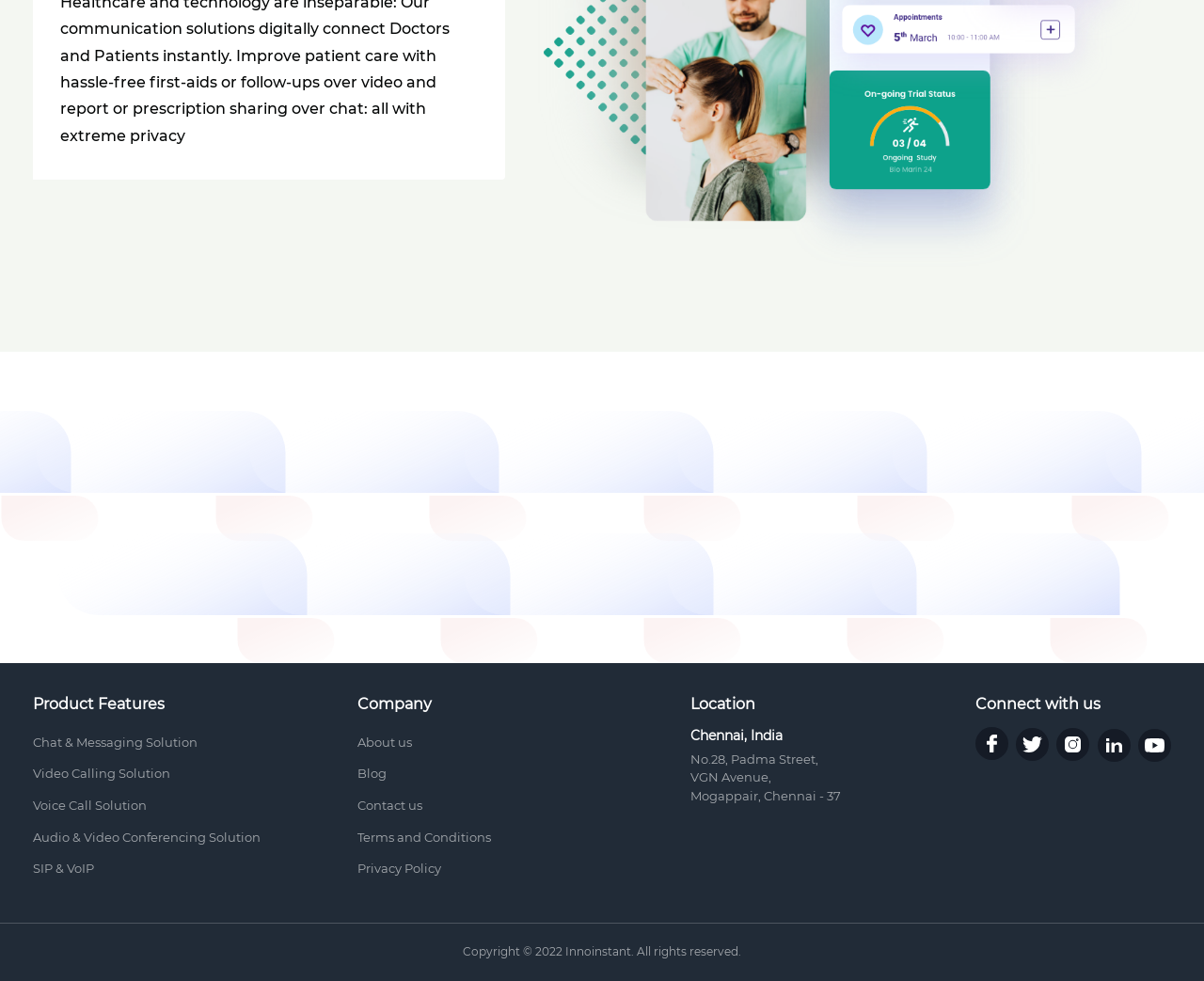Using the provided description: "Audio & Video Conferencing Solution", find the bounding box coordinates of the corresponding UI element. The output should be four float numbers between 0 and 1, in the format [left, top, right, bottom].

[0.027, 0.838, 0.216, 0.87]